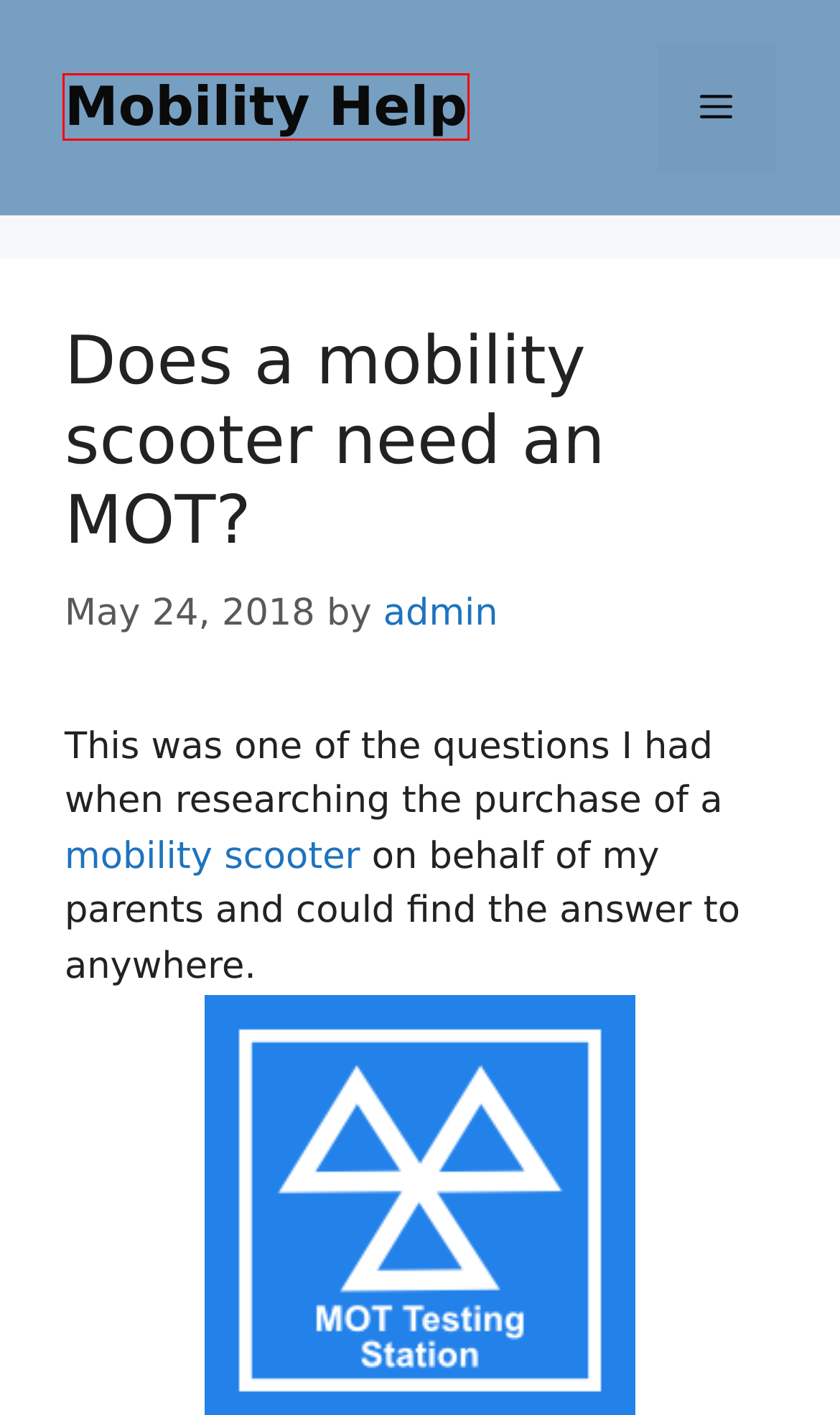You are provided with a screenshot of a webpage that has a red bounding box highlighting a UI element. Choose the most accurate webpage description that matches the new webpage after clicking the highlighted element. Here are your choices:
A. How often should an elderly person bathe? - Mobility Help
B. Mobility Scooters Archives - Mobility Help
C. General Info Archives - Mobility Help
D. Hearing Aids Archives - Mobility Help
E. Incontinence Archives - Mobility Help
F. Mobility Help -
G. Walkers Archives - Mobility Help
H. Best Massage Chair 2023 UK - Budget & Luxury - Mobility Help

F